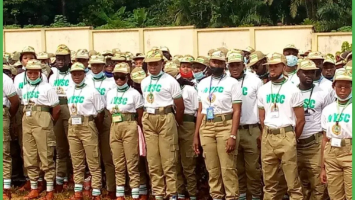What is the color of the wall in the background?
Please provide a single word or phrase as your answer based on the screenshot.

Yellow